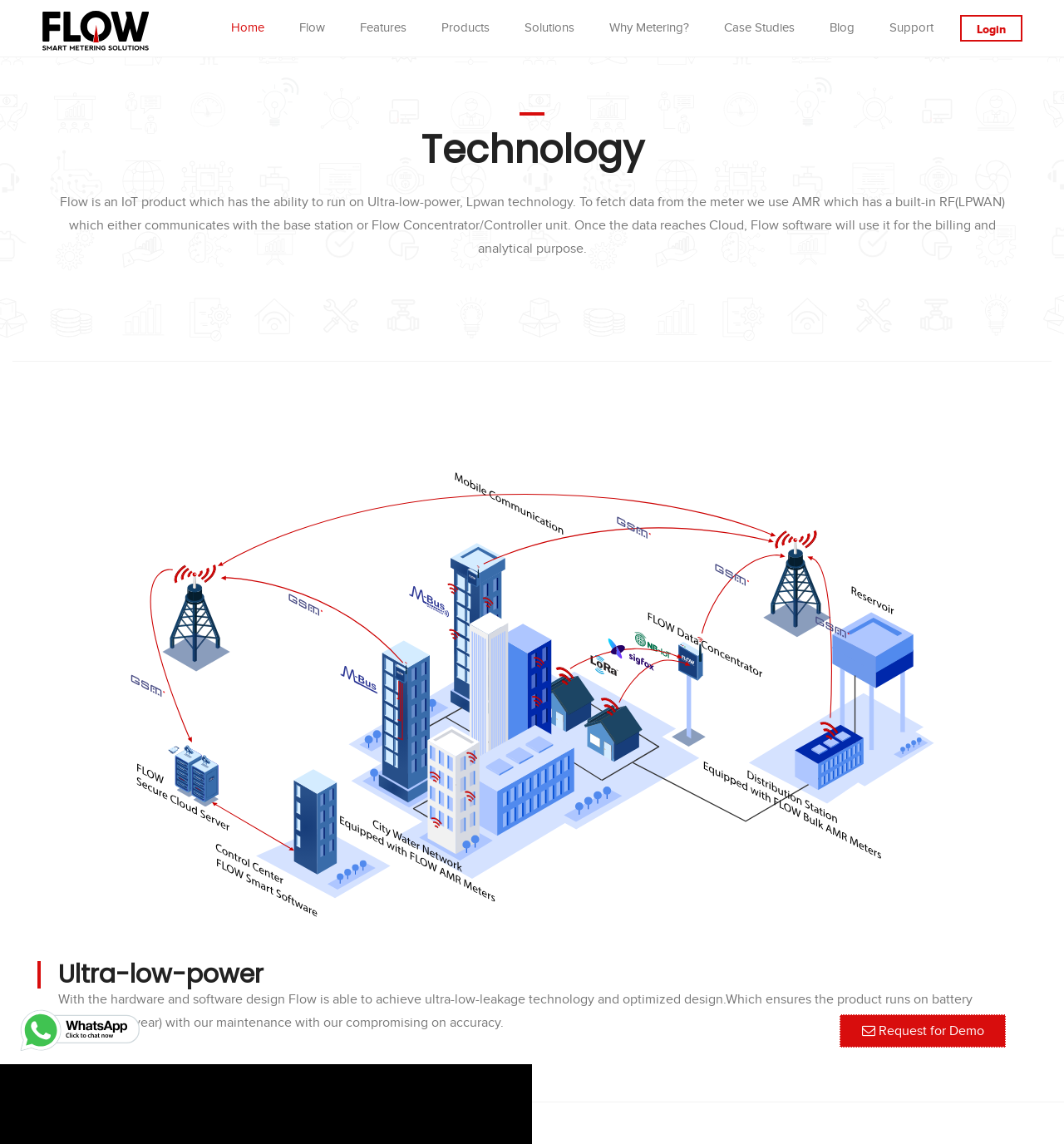What is the name of the IoT product?
Ensure your answer is thorough and detailed.

The name of the IoT product is mentioned in the article section of the webpage, which states 'Flow is an IoT product which has the ability to run on Ultra-low-power, Lpwan technology.'